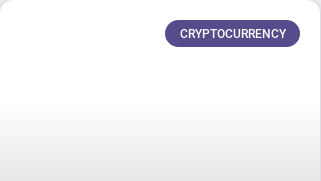Refer to the image and offer a detailed explanation in response to the question: What is the purpose of the button?

The button is likely a call-to-action or navigation element, which means it is intended to prompt users to take a specific action, such as exploring content related to cryptocurrency, or to navigate to a specific section of the website.